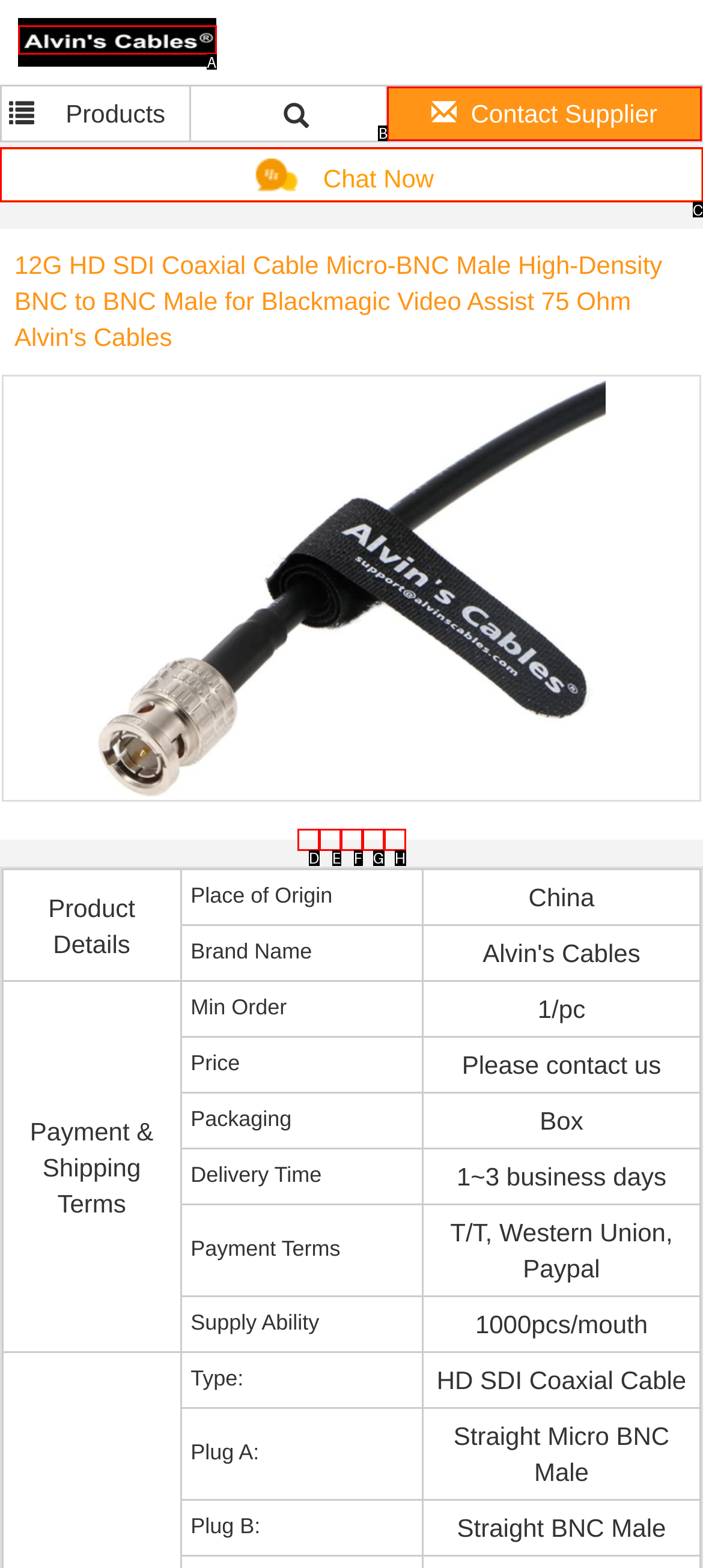Given the task: Visit 'lean, teamwork The fear for human cooperation', point out the letter of the appropriate UI element from the marked options in the screenshot.

None